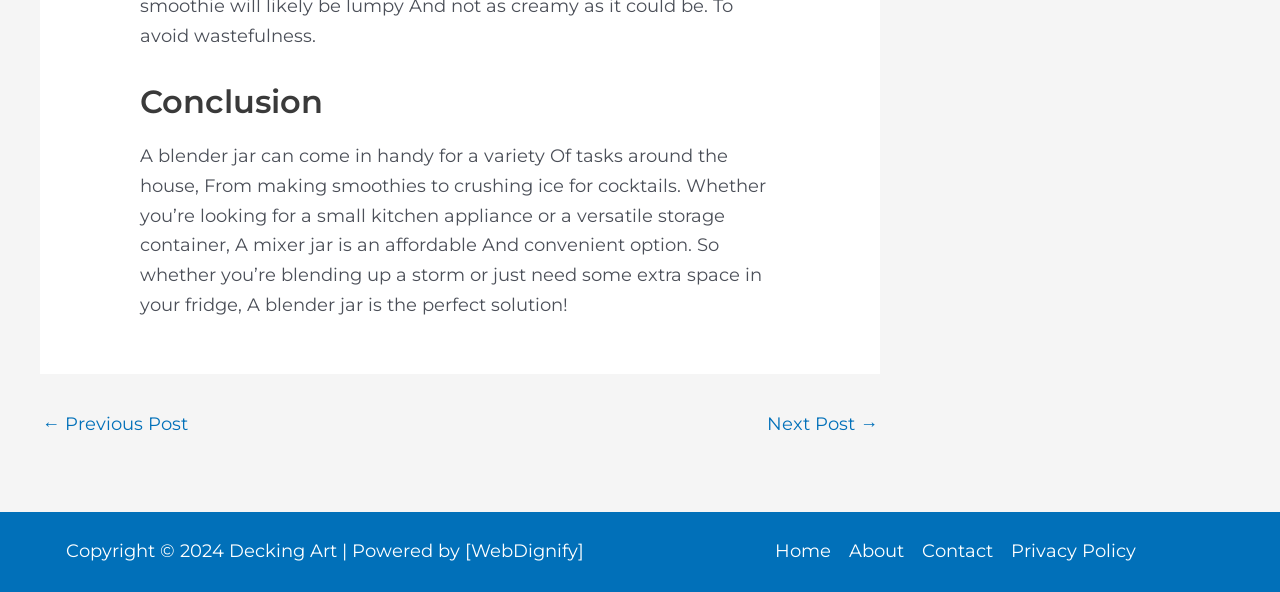How many navigation links are in the footer menu?
Please provide a detailed and comprehensive answer to the question.

The footer menu has four navigation links: 'Home', 'About', 'Contact', and 'Privacy Policy'.